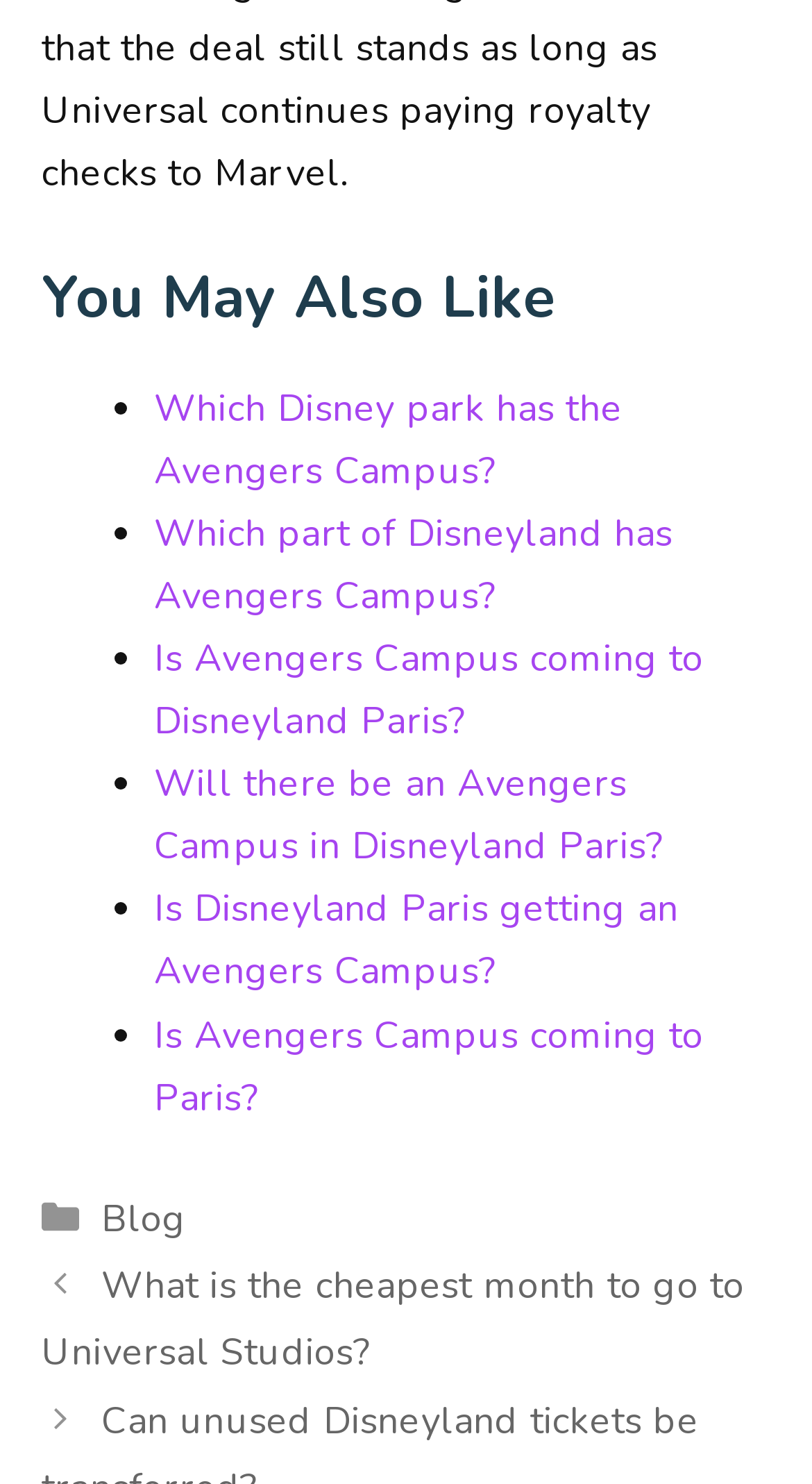Give a one-word or short phrase answer to this question: 
What is the previous post about?

Universal Studios